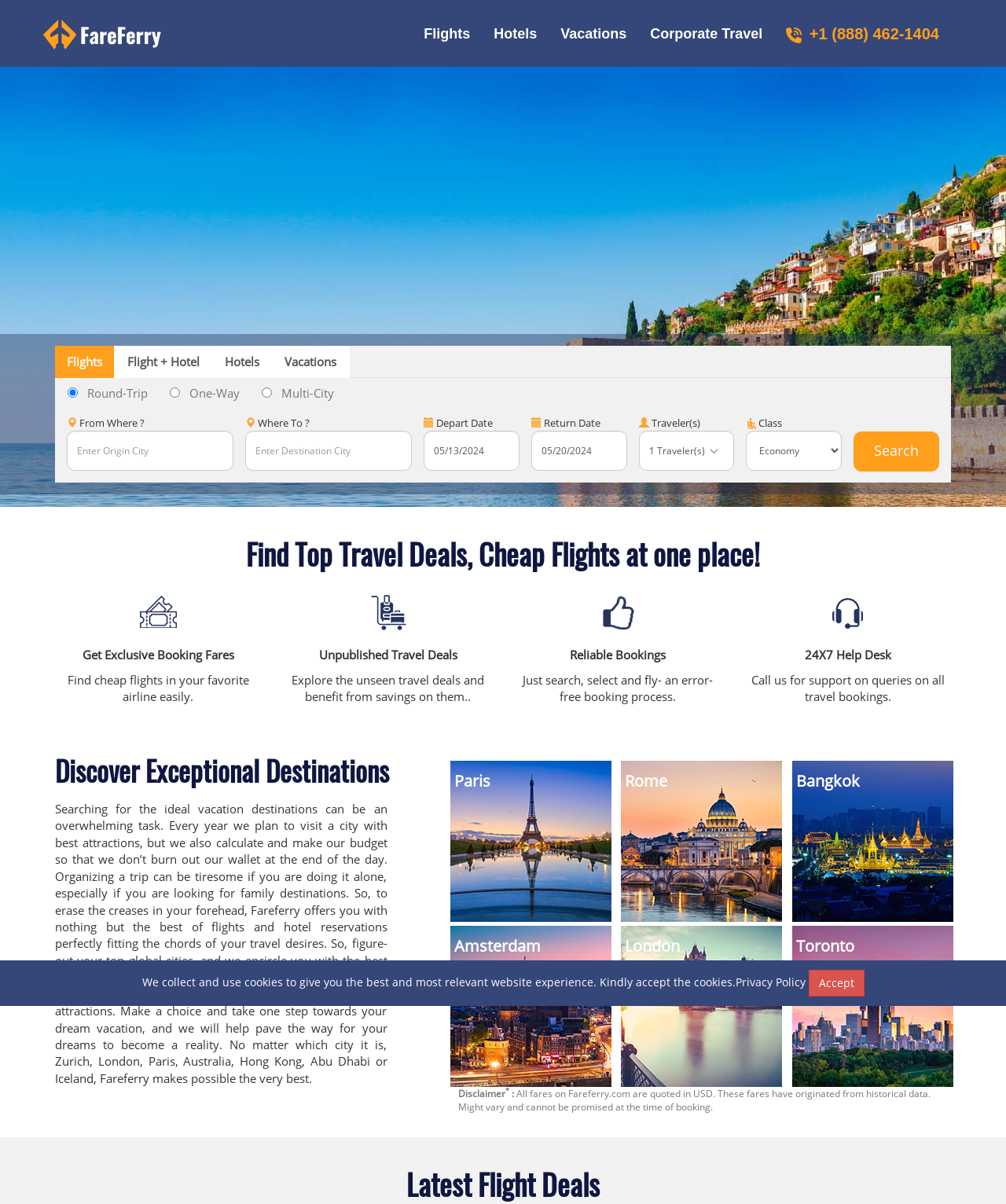What is the purpose of the 'Traveler(s)' field on this webpage?
Using the information presented in the image, please offer a detailed response to the question.

The 'Traveler(s)' field is likely used to specify the number of travelers for a booking. This information is necessary for the website to provide accurate flight and hotel options, as well as to calculate the total cost of the trip.